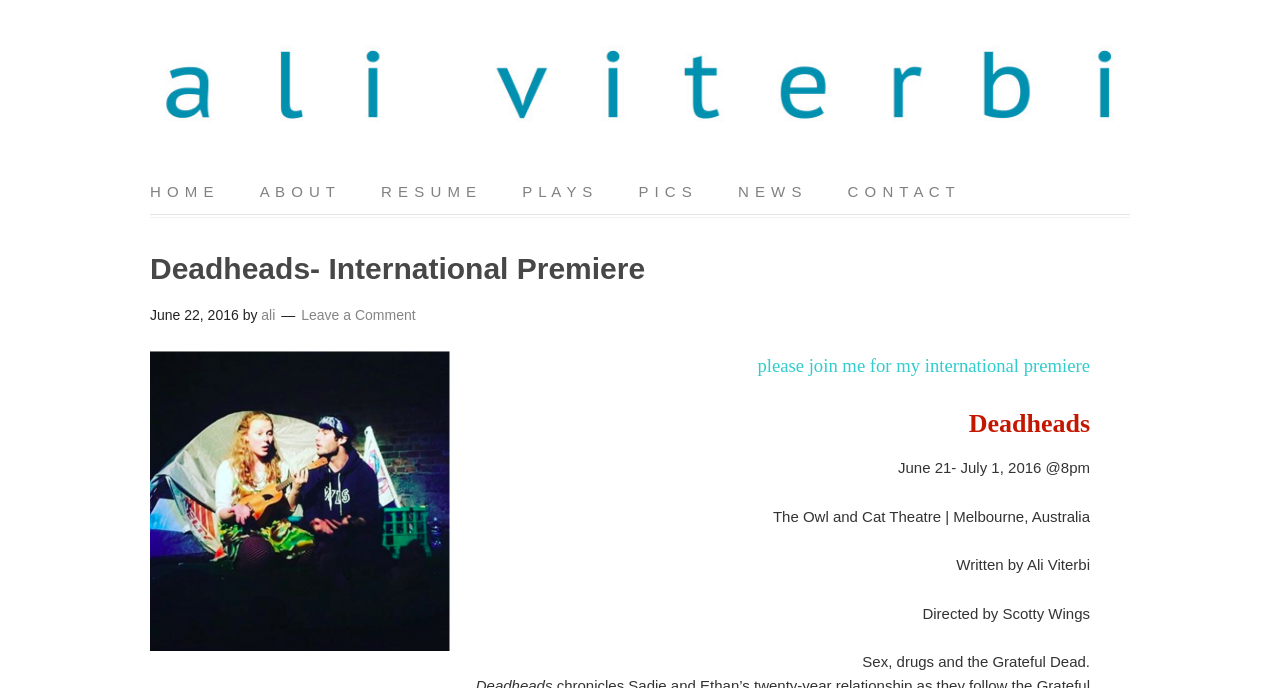Predict the bounding box coordinates of the area that should be clicked to accomplish the following instruction: "contact Ali Viterbi". The bounding box coordinates should consist of four float numbers between 0 and 1, i.e., [left, top, right, bottom].

[0.647, 0.249, 0.747, 0.311]